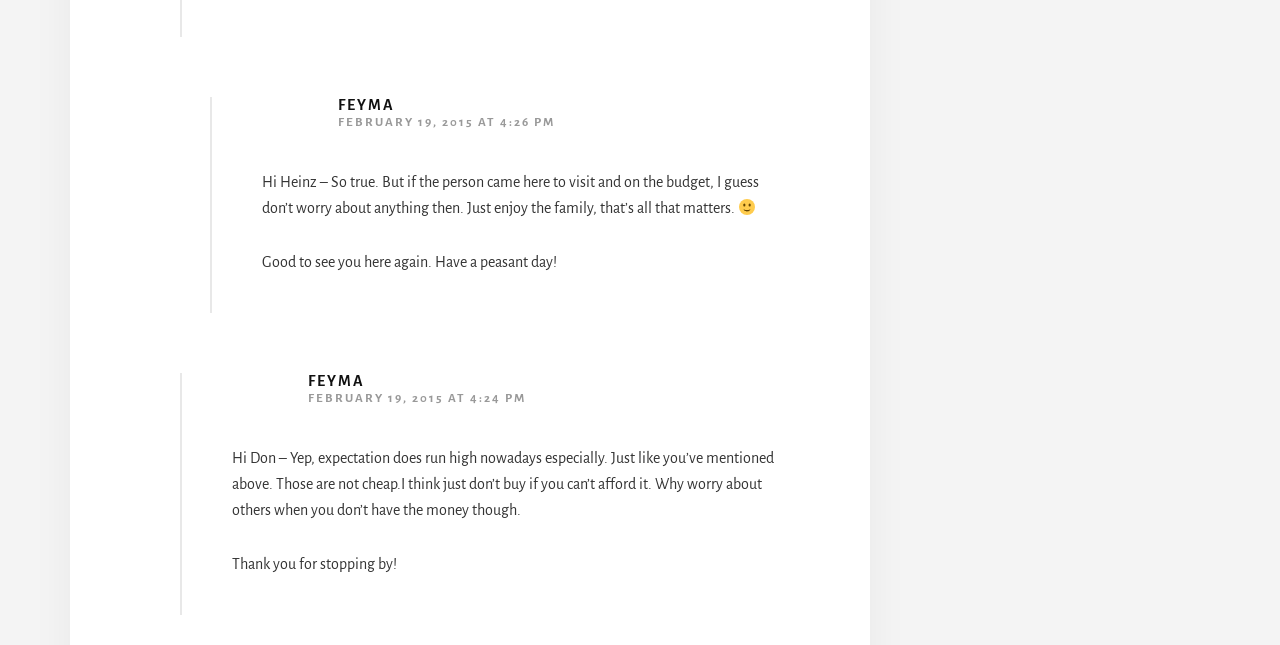What is the tone of the first comment?
Look at the image and respond with a single word or a short phrase.

Positive